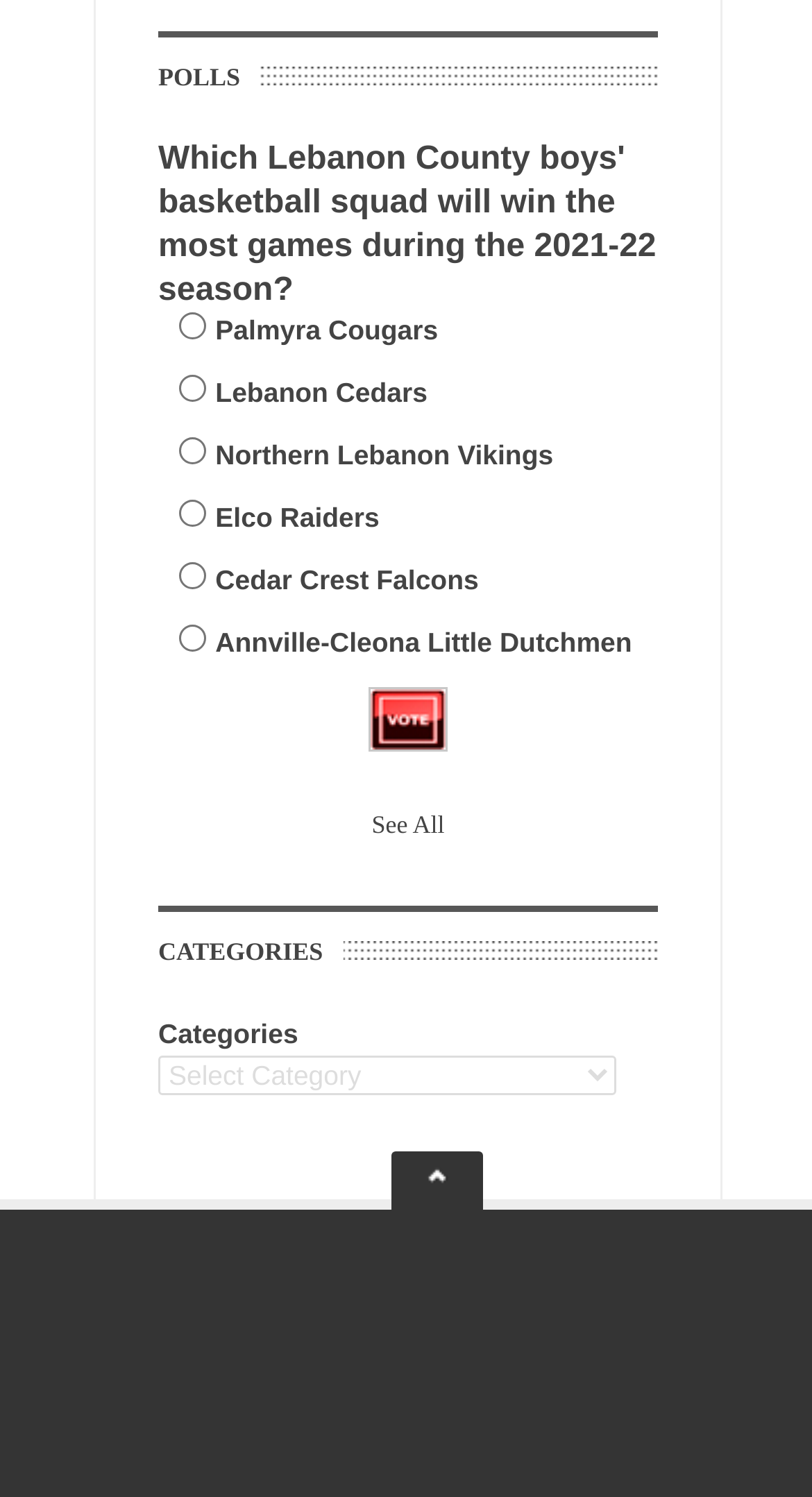Determine the bounding box coordinates for the HTML element mentioned in the following description: "alt="back-to-top"". The coordinates should be a list of four floats ranging from 0 to 1, represented as [left, top, right, bottom].

[0.527, 0.776, 0.557, 0.8]